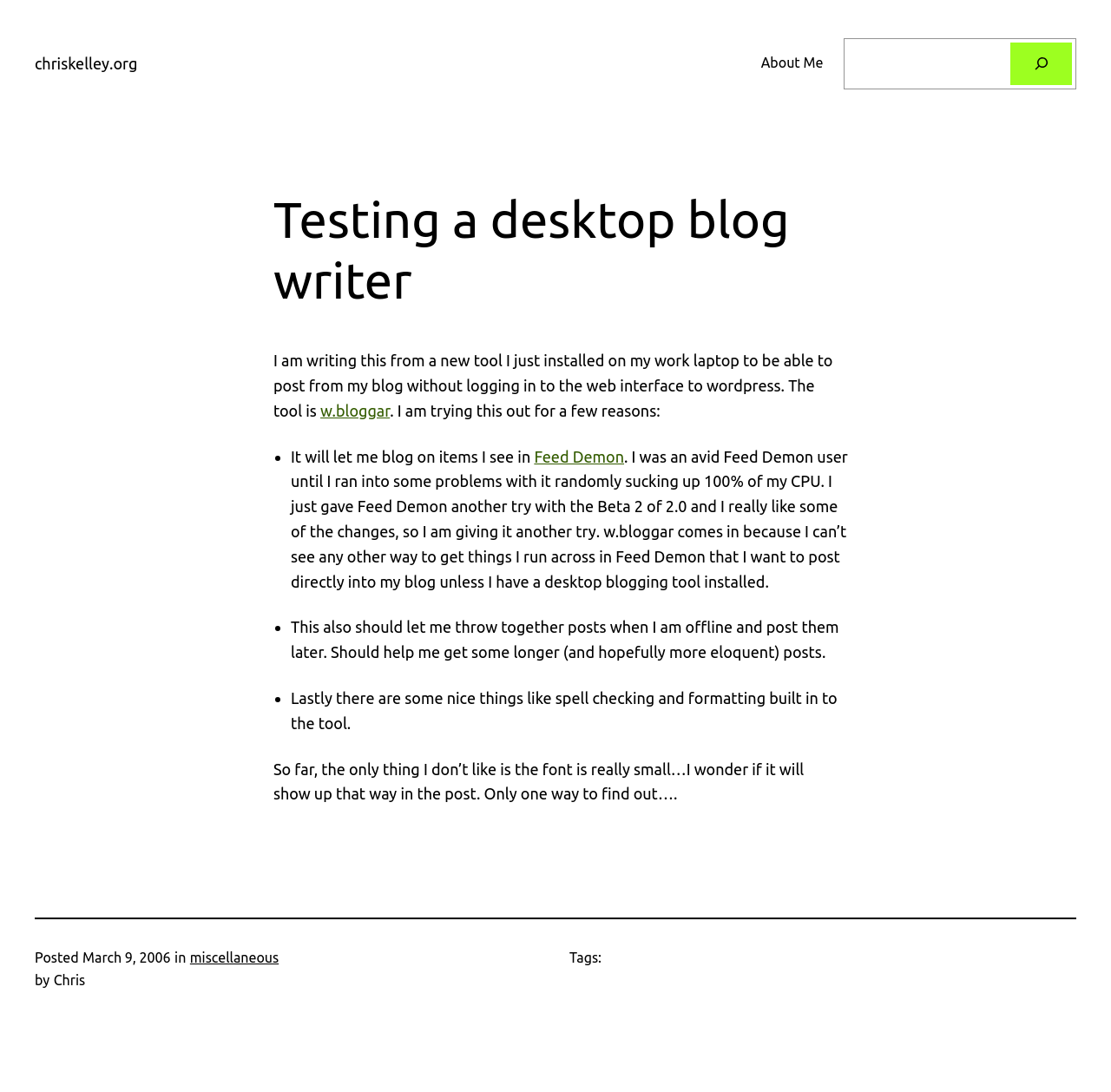Provide an in-depth caption for the contents of the webpage.

This webpage is a blog post titled "Testing a desktop blog writer" on the website chriskelley.org. At the top left, there is a link to the website's homepage. To the right of it, there is a navigation menu with a link to "About Me" and a search bar with a search button and a magnifying glass icon.

Below the navigation menu, there is a heading that displays the title of the blog post. The post itself is a short article about the author's experience with a new desktop blogging tool. The text is divided into paragraphs, with bullet points listing the reasons why the author is trying out this tool.

The first reason mentioned is that the tool allows the author to blog about items seen in Feed Demon, a feed reader. The second reason is that the tool enables the author to create posts offline and publish them later. The third reason is that the tool has features like spell checking and formatting built-in.

At the bottom of the page, there is a separator line, followed by information about the post, including the date "March 9, 2006", the category "miscellaneous", and the author's name "Chris". There is also a "Tags" section, but it is empty.